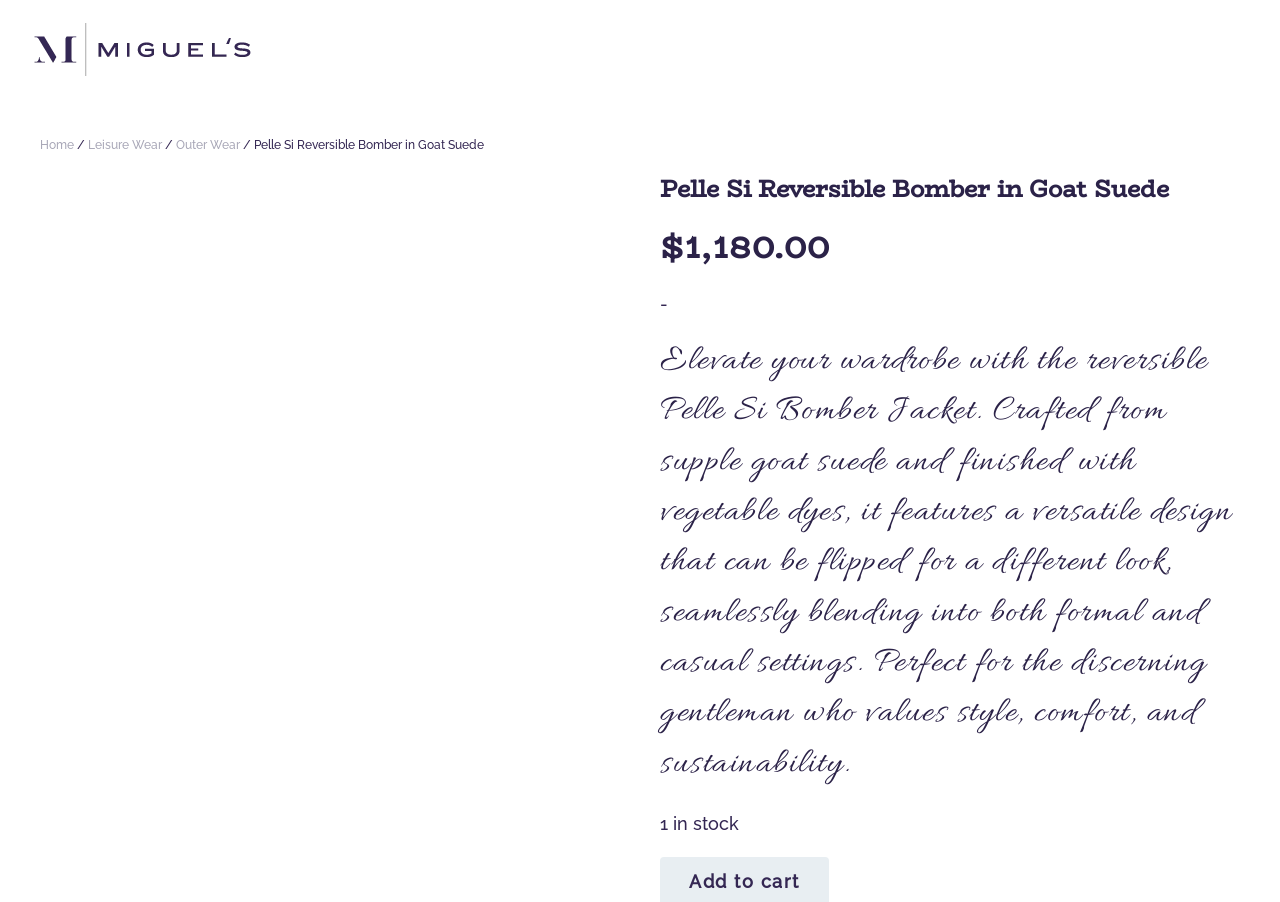Please provide the bounding box coordinates for the element that needs to be clicked to perform the following instruction: "View Leisure Wear". The coordinates should be given as four float numbers between 0 and 1, i.e., [left, top, right, bottom].

[0.069, 0.153, 0.127, 0.169]